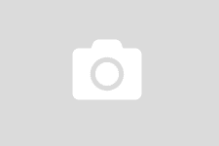What is the topic of the post?
Using the image provided, answer with just one word or phrase.

Media coverage of BTK serial killer case